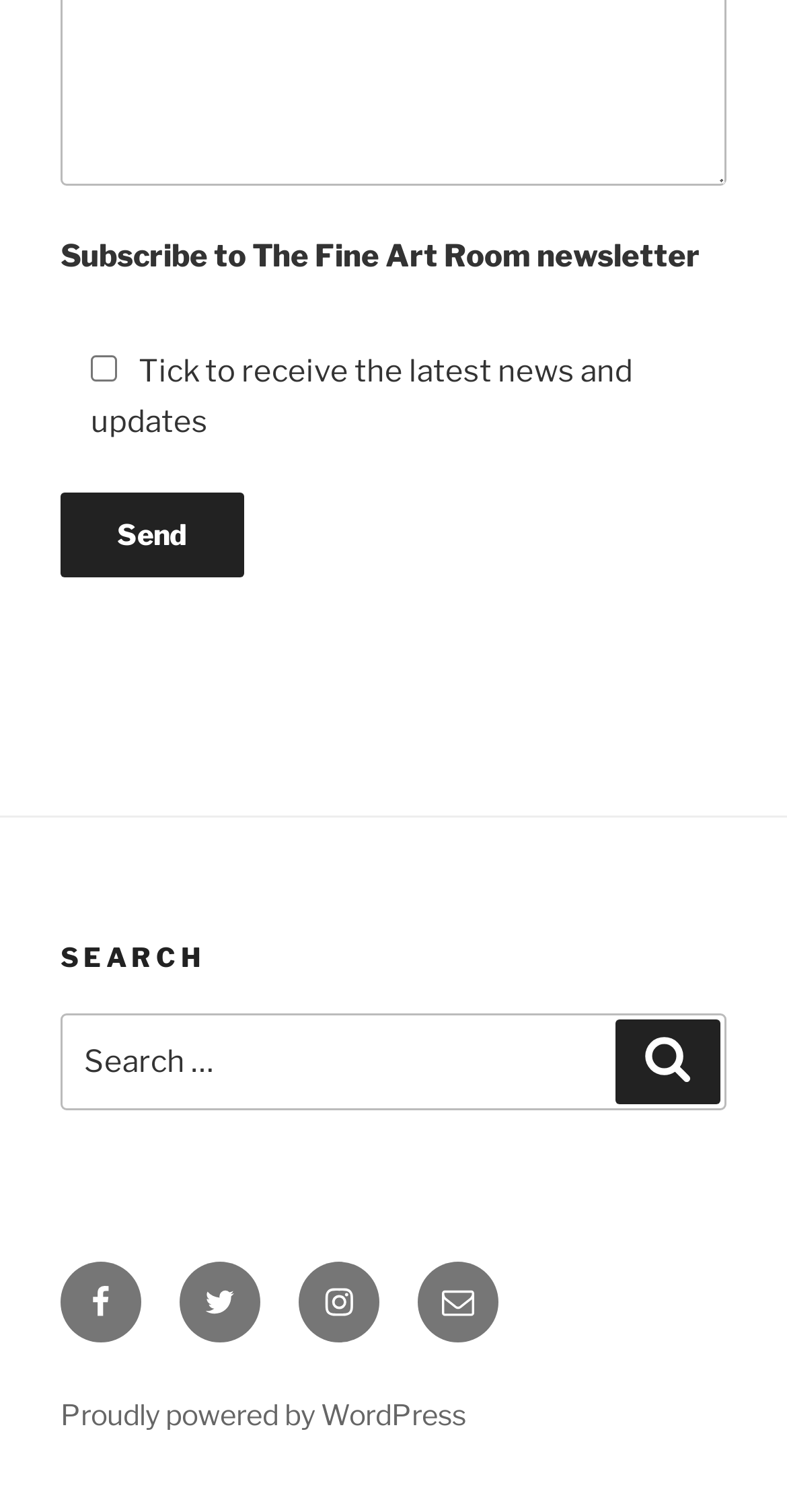What platform is the website built on?
Answer with a single word or phrase by referring to the visual content.

WordPress